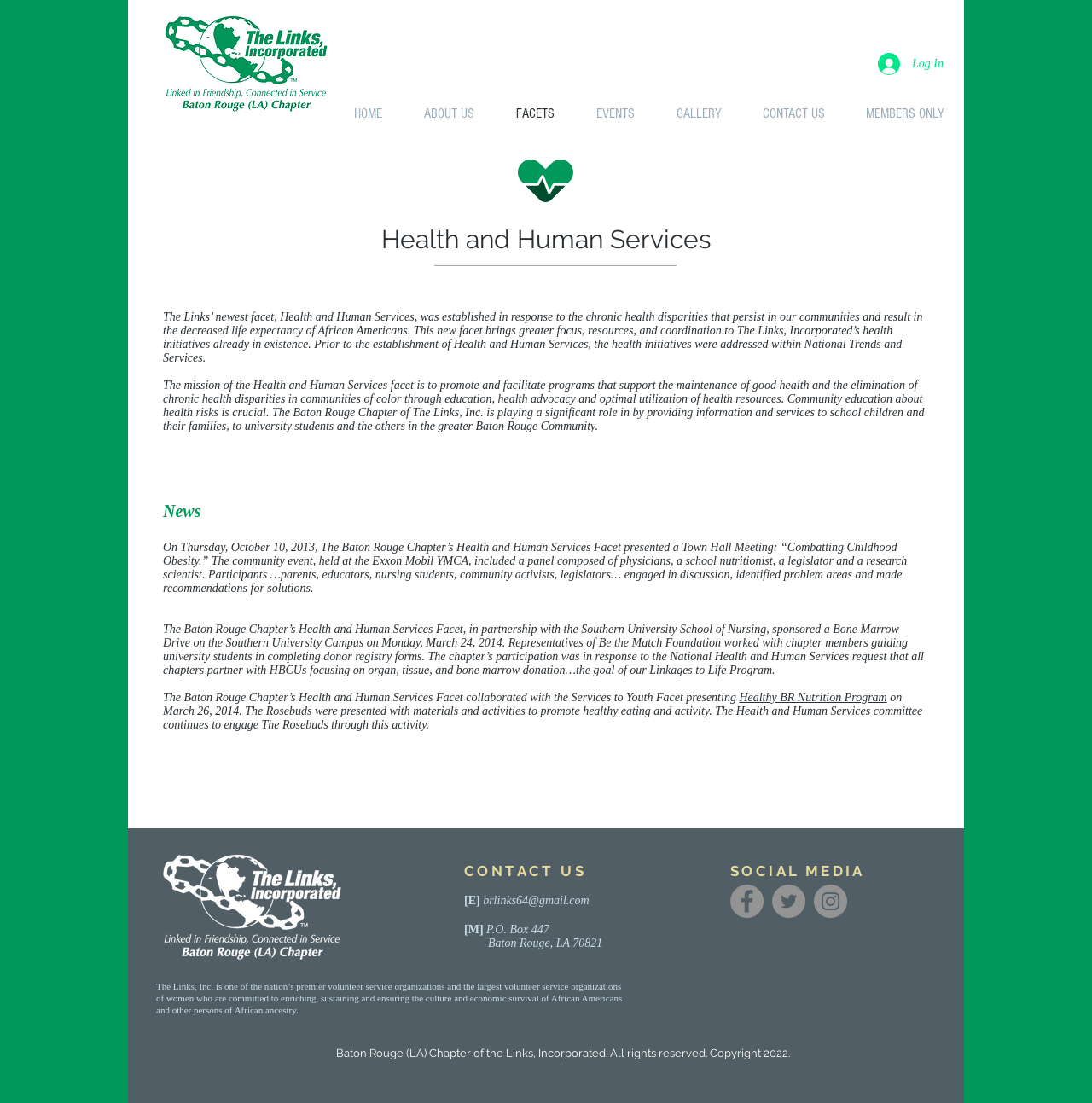What is the email address to contact the Baton Rouge Chapter?
Please give a detailed and elaborate explanation in response to the question.

I found the answer by looking at the 'CONTACT US' section, where the email address is listed as a link.